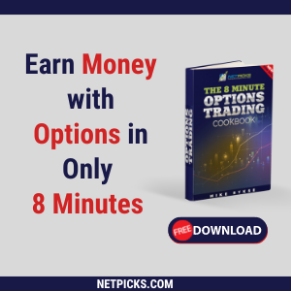Describe the image thoroughly.

The image features a promotional graphic for an options trading resource titled "The 8 Minute Options Trading Cookbook." This visually engaging advertisement highlights a straightforward opportunity to "Earn Money with Options in Only 8 Minutes." The book cover is prominently displayed, emphasizing the time-efficient nature of options trading, appealing to both novice and experienced investors looking to enhance their financial strategies. A bold call-to-action invites viewers to download the resource for free, suggesting that it may offer valuable insights or techniques for trading options effectively. The branding suggests a focus on accessible and practical trading information provided by NetPicks.